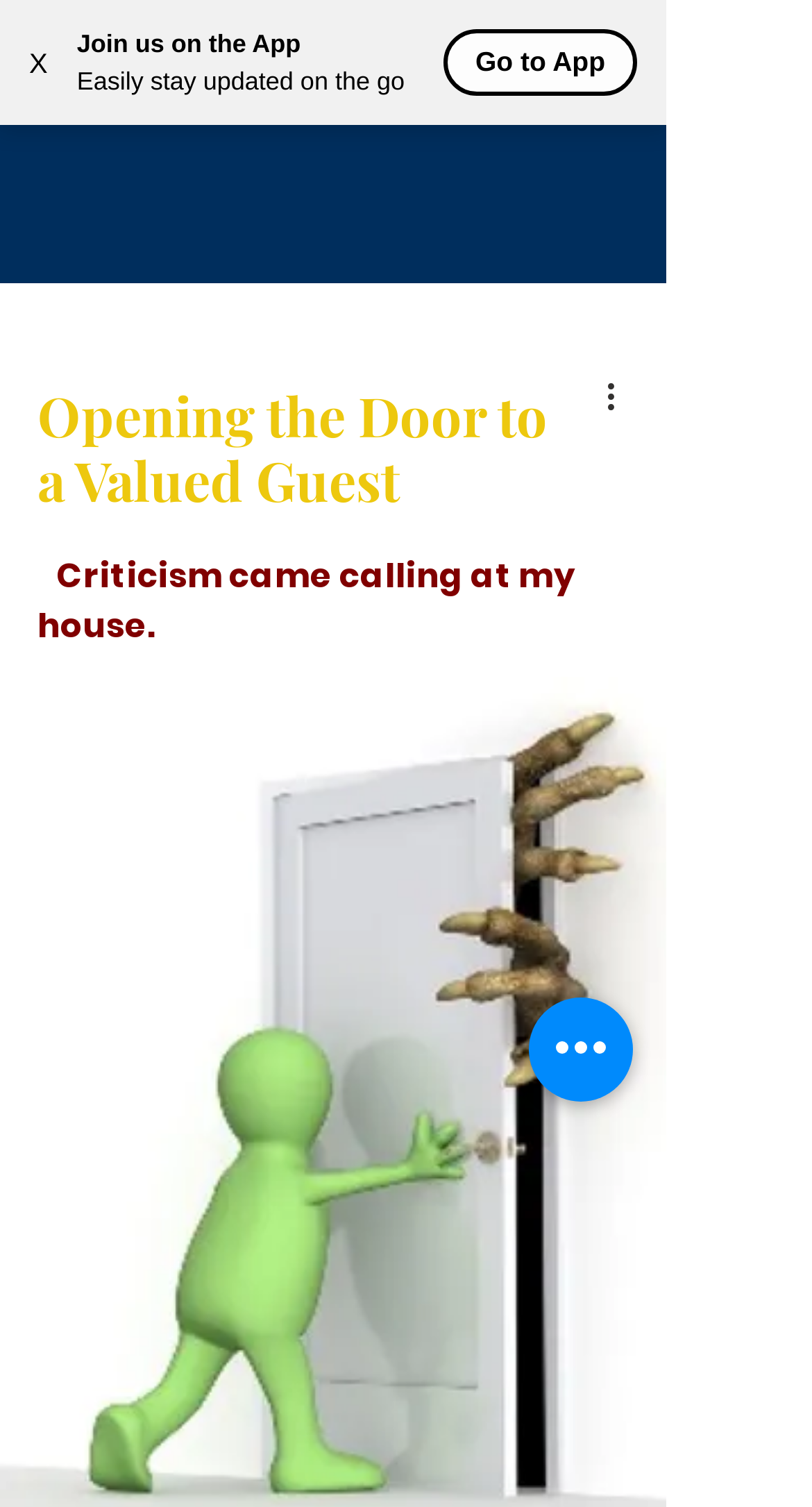Give a one-word or one-phrase response to the question: 
What is the function of the 'More actions' button?

To show more actions